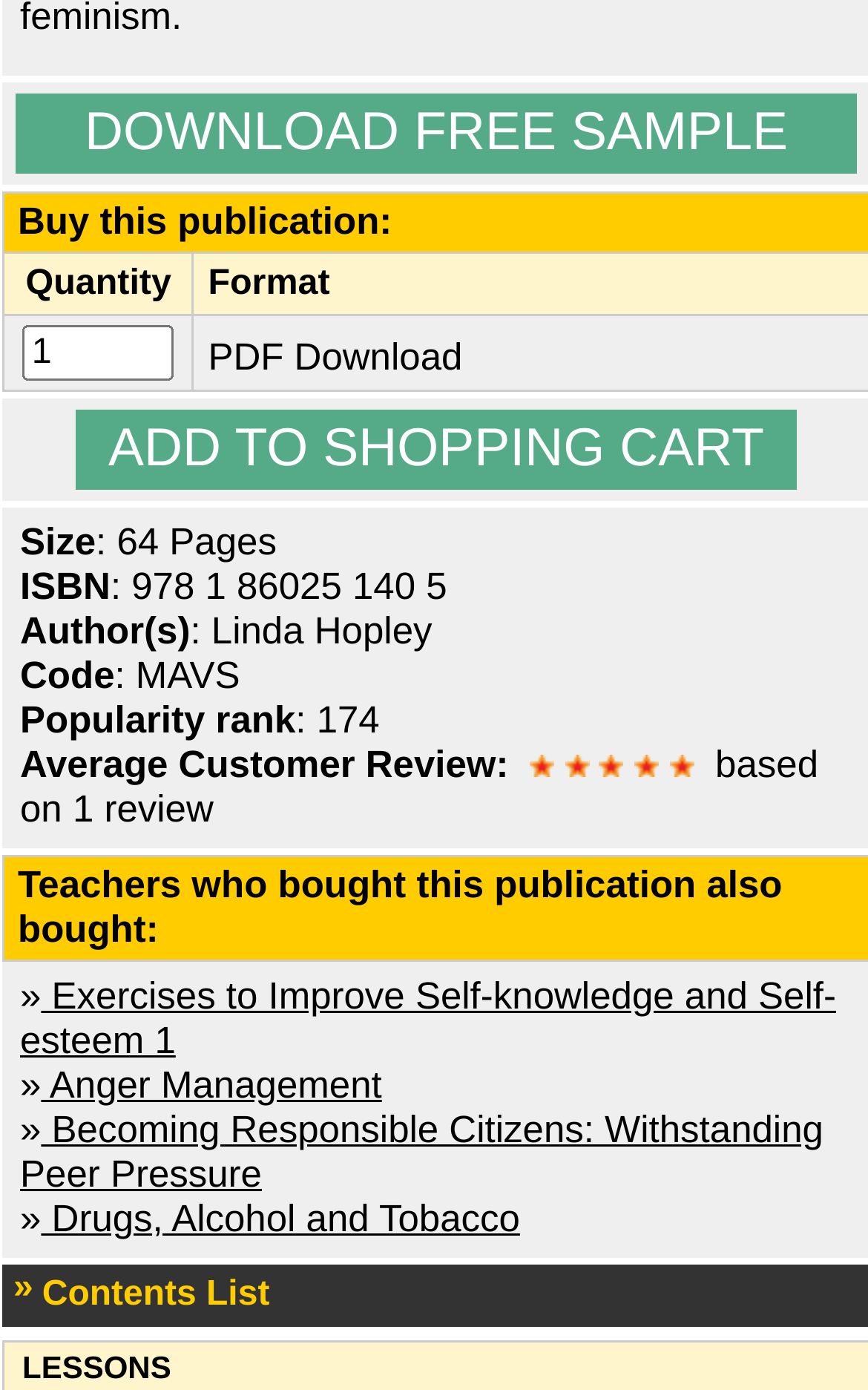Given the description Drugs, Alcohol and Tobacco, predict the bounding box coordinates of the UI element. Ensure the coordinates are in the format (top-left x, top-left y, bottom-right x, bottom-right y) and all values are between 0 and 1.

[0.047, 0.838, 0.599, 0.917]